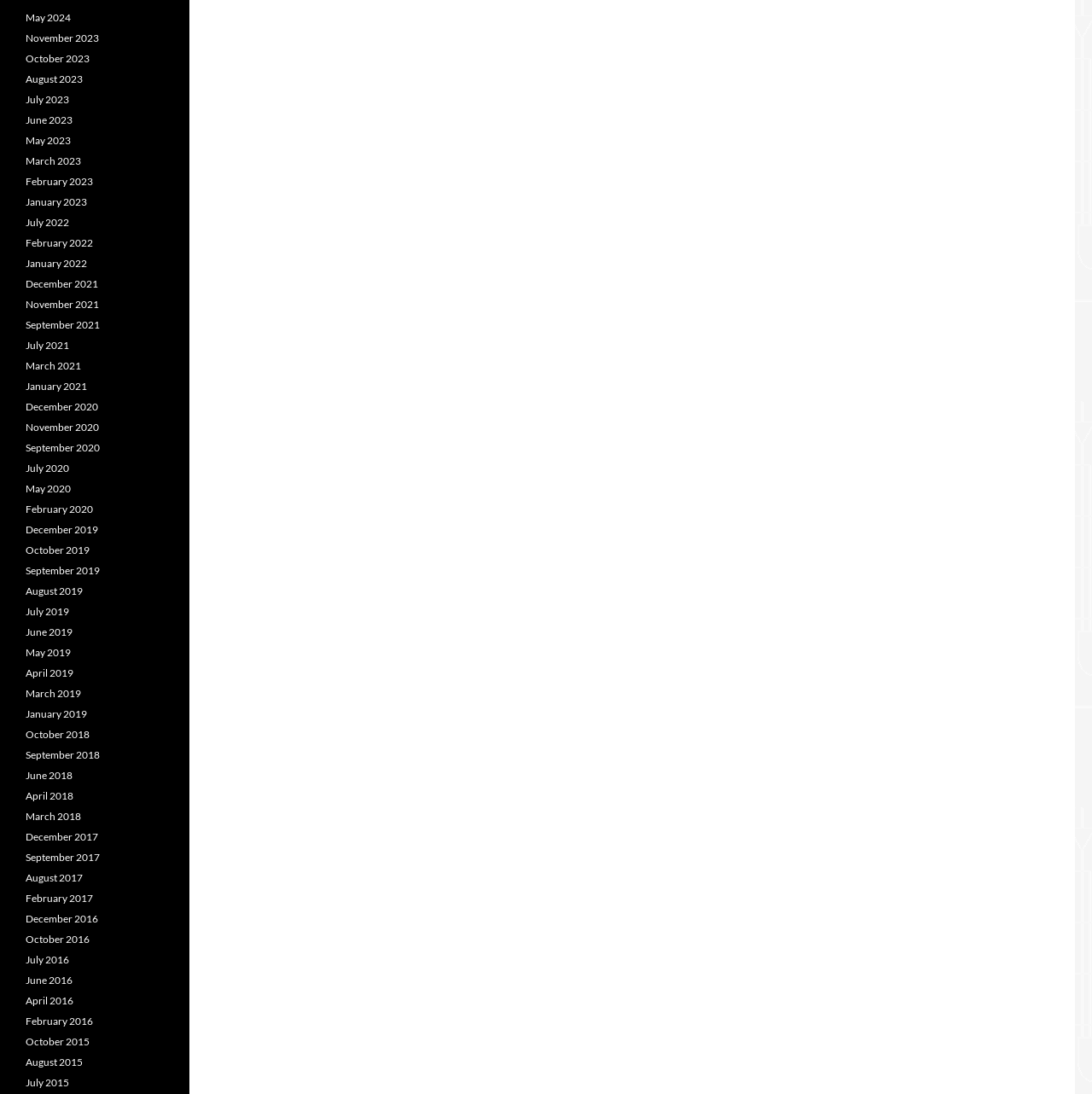Are there any months listed from the year 2014? From the image, respond with a single word or brief phrase.

No